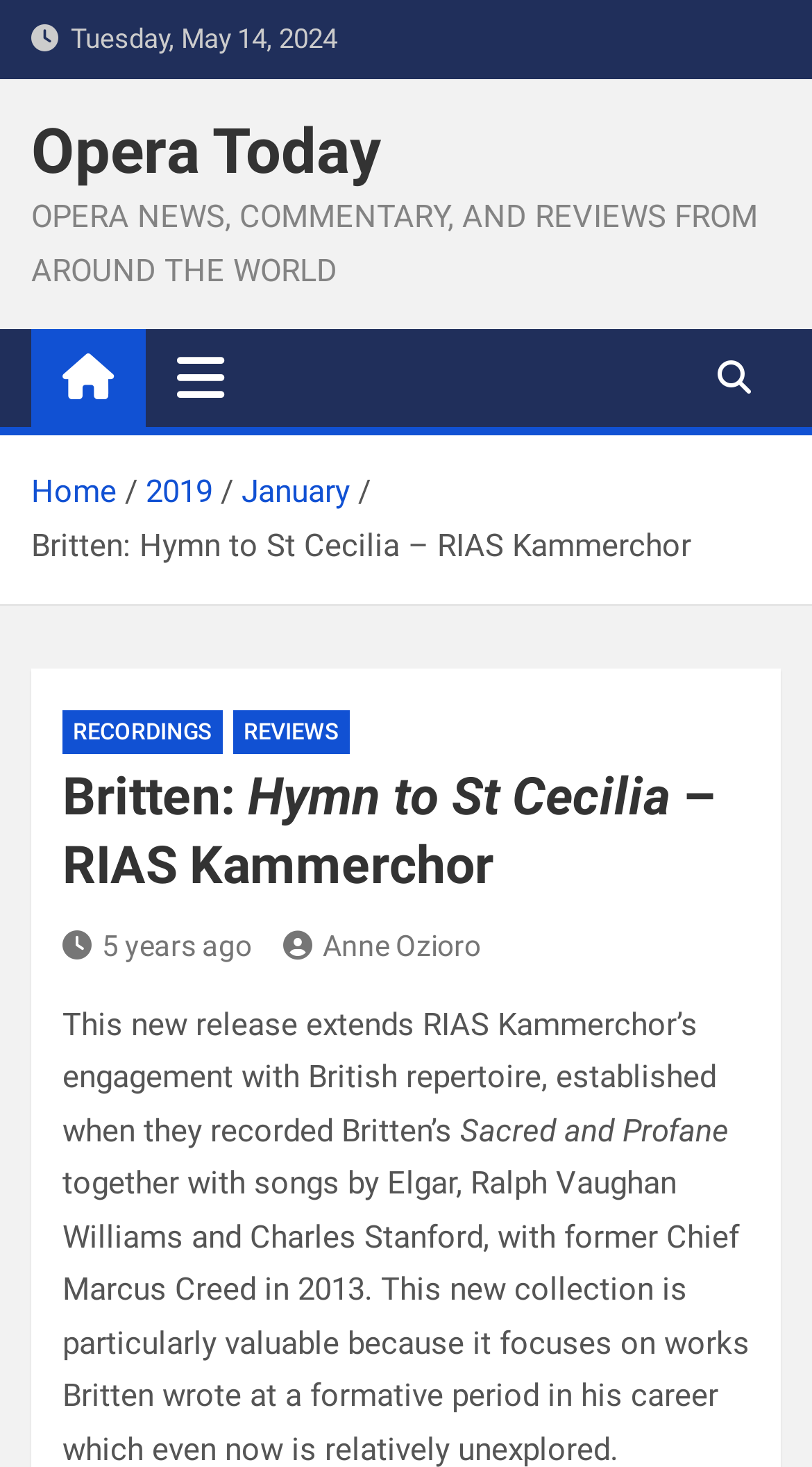Please find the bounding box coordinates in the format (top-left x, top-left y, bottom-right x, bottom-right y) for the given element description. Ensure the coordinates are floating point numbers between 0 and 1. Description: Opera Today

[0.038, 0.078, 0.469, 0.128]